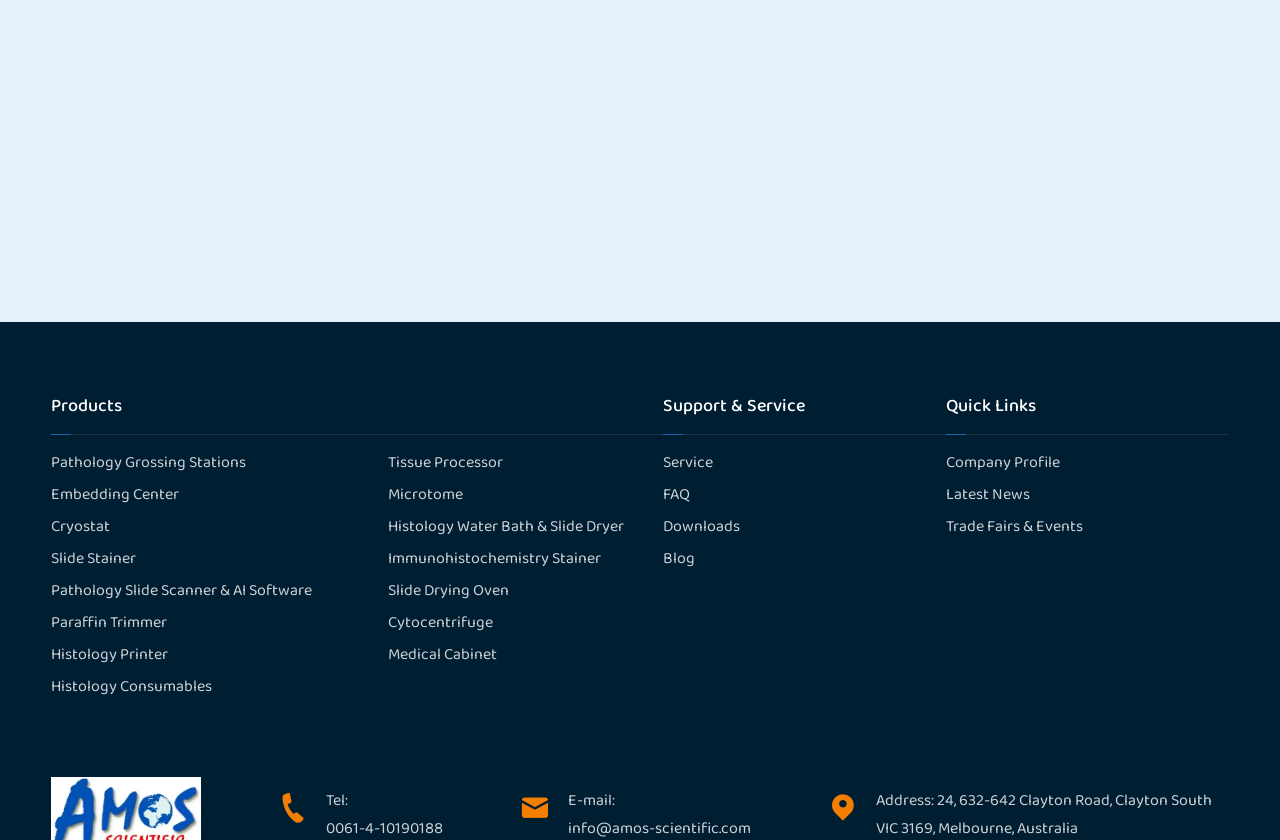Identify the bounding box coordinates of the area that should be clicked in order to complete the given instruction: "Go to the research page". The bounding box coordinates should be four float numbers between 0 and 1, i.e., [left, top, right, bottom].

None